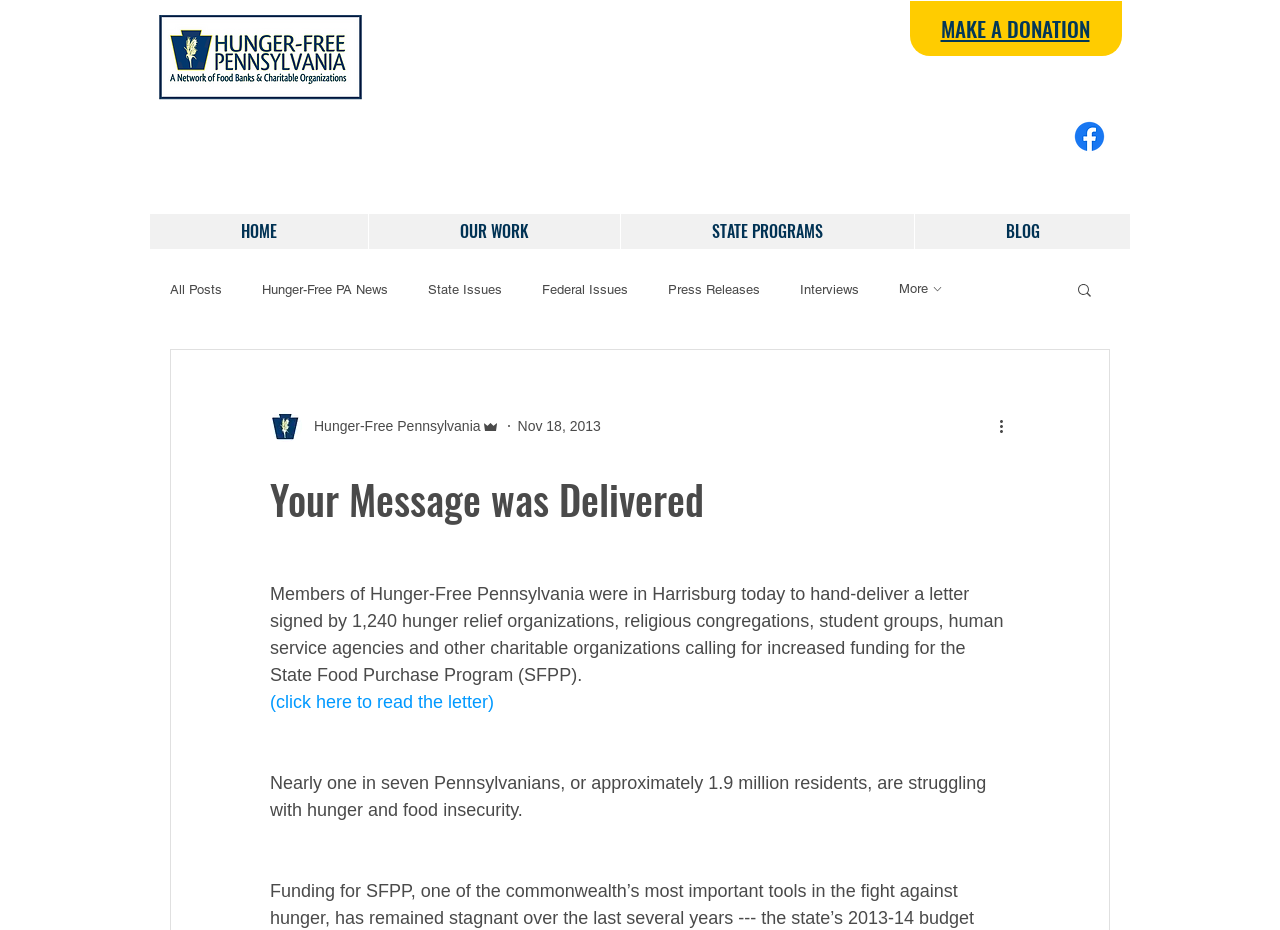Locate the primary headline on the webpage and provide its text.

Your Message was Delivered